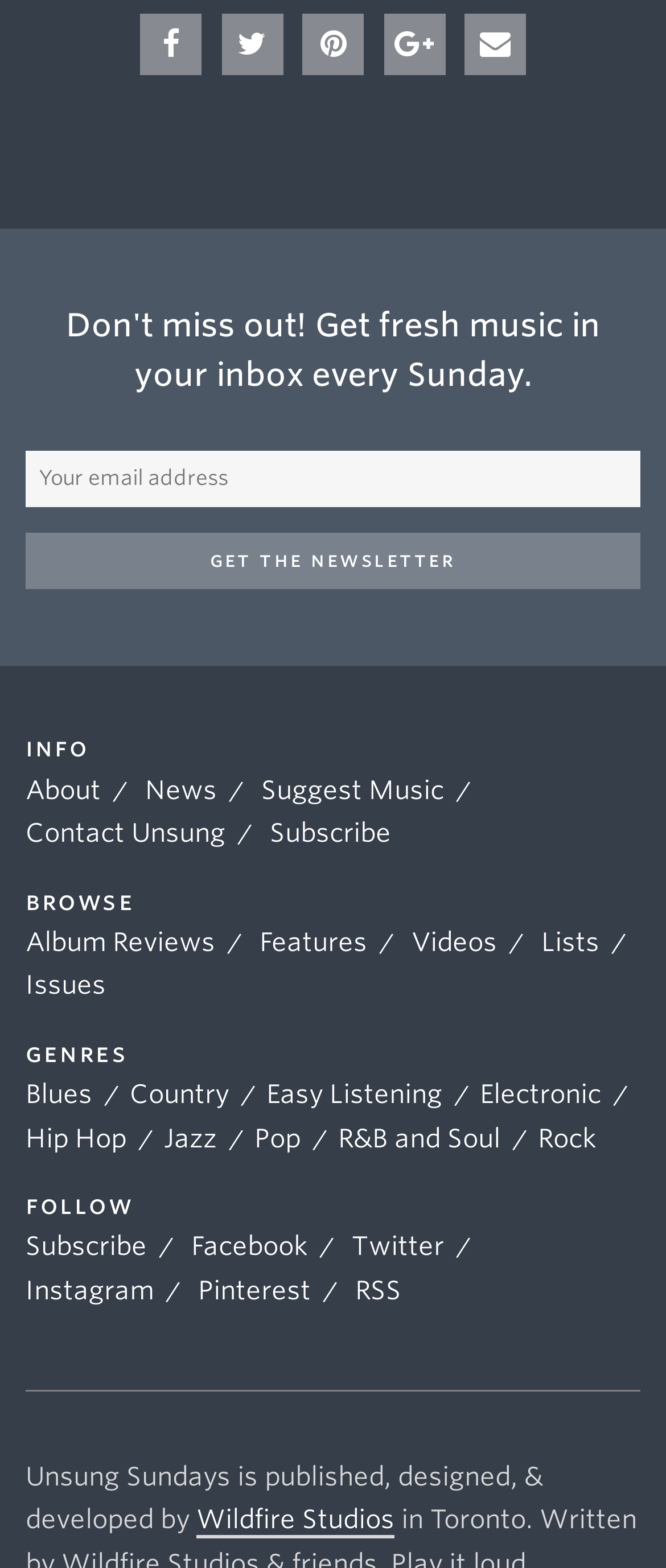How many links are there in the 'genres' section?
From the screenshot, supply a one-word or short-phrase answer.

13